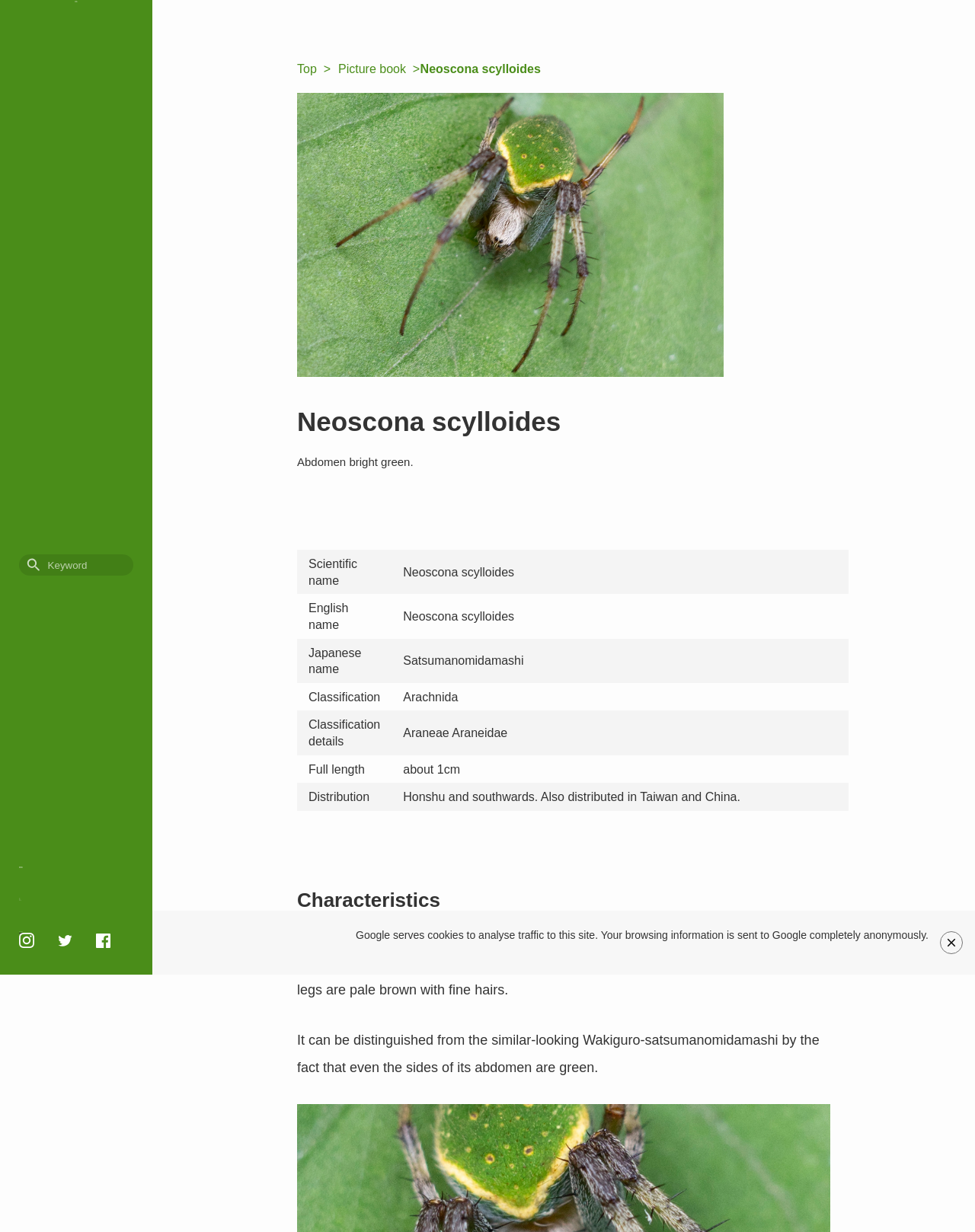Where is the spider distributed?
Answer with a single word or phrase, using the screenshot for reference.

Honshu and southwards, Taiwan and China